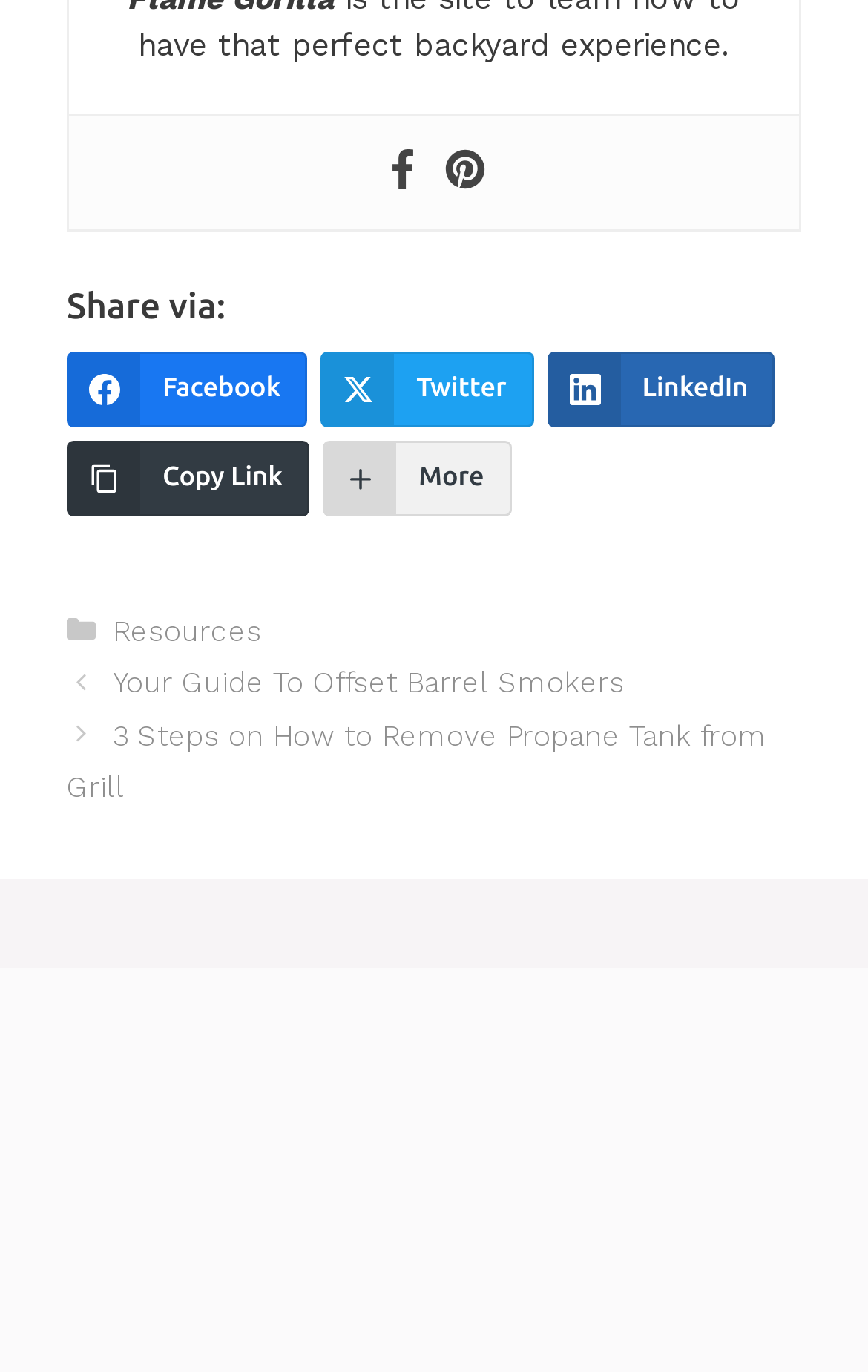What is the purpose of the 'Copy Link' button?
Based on the image, give a concise answer in the form of a single word or short phrase.

To copy the link